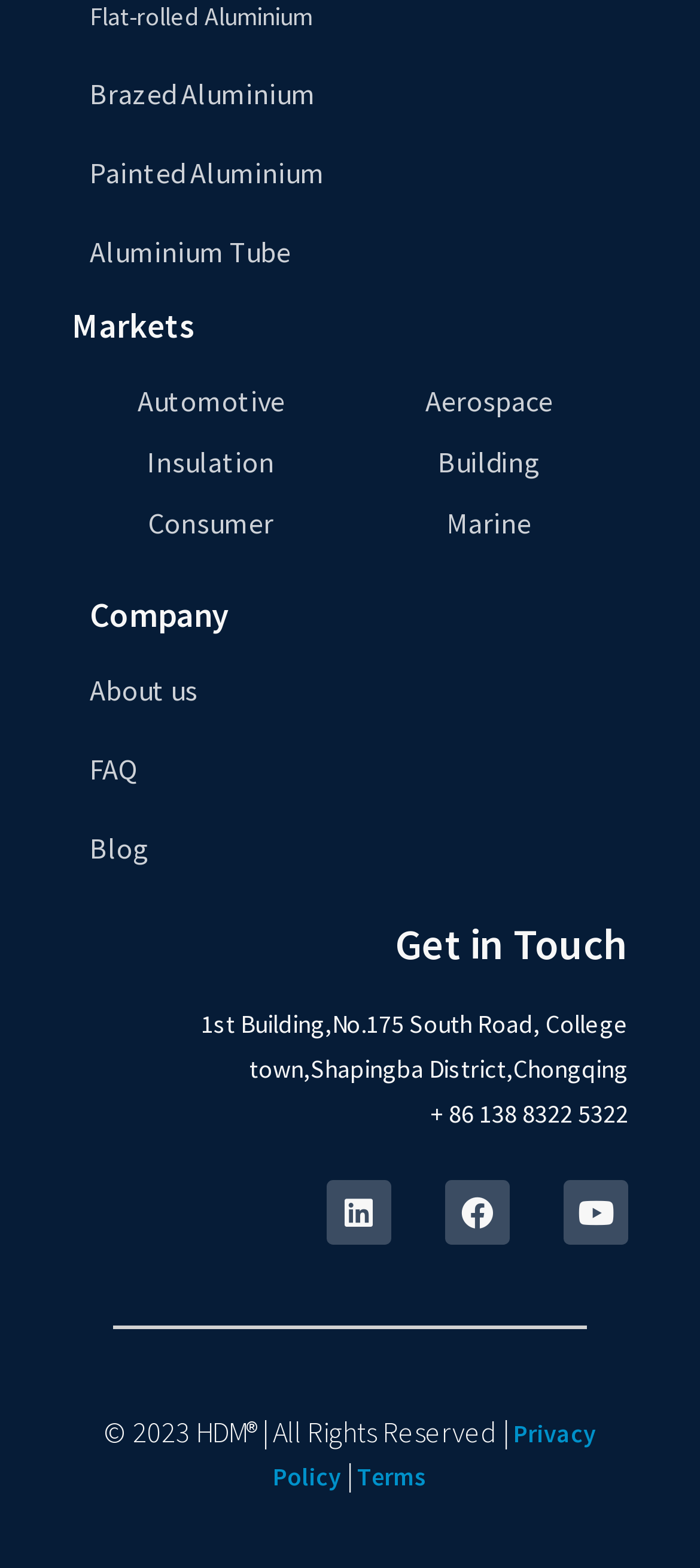How many markets are listed?
Can you provide a detailed and comprehensive answer to the question?

I counted the number of links under the 'Markets' heading, which are 'Automotive', 'Aerospace', 'Insulation', 'Building', 'Consumer', and 'Marine', totaling 6 markets.